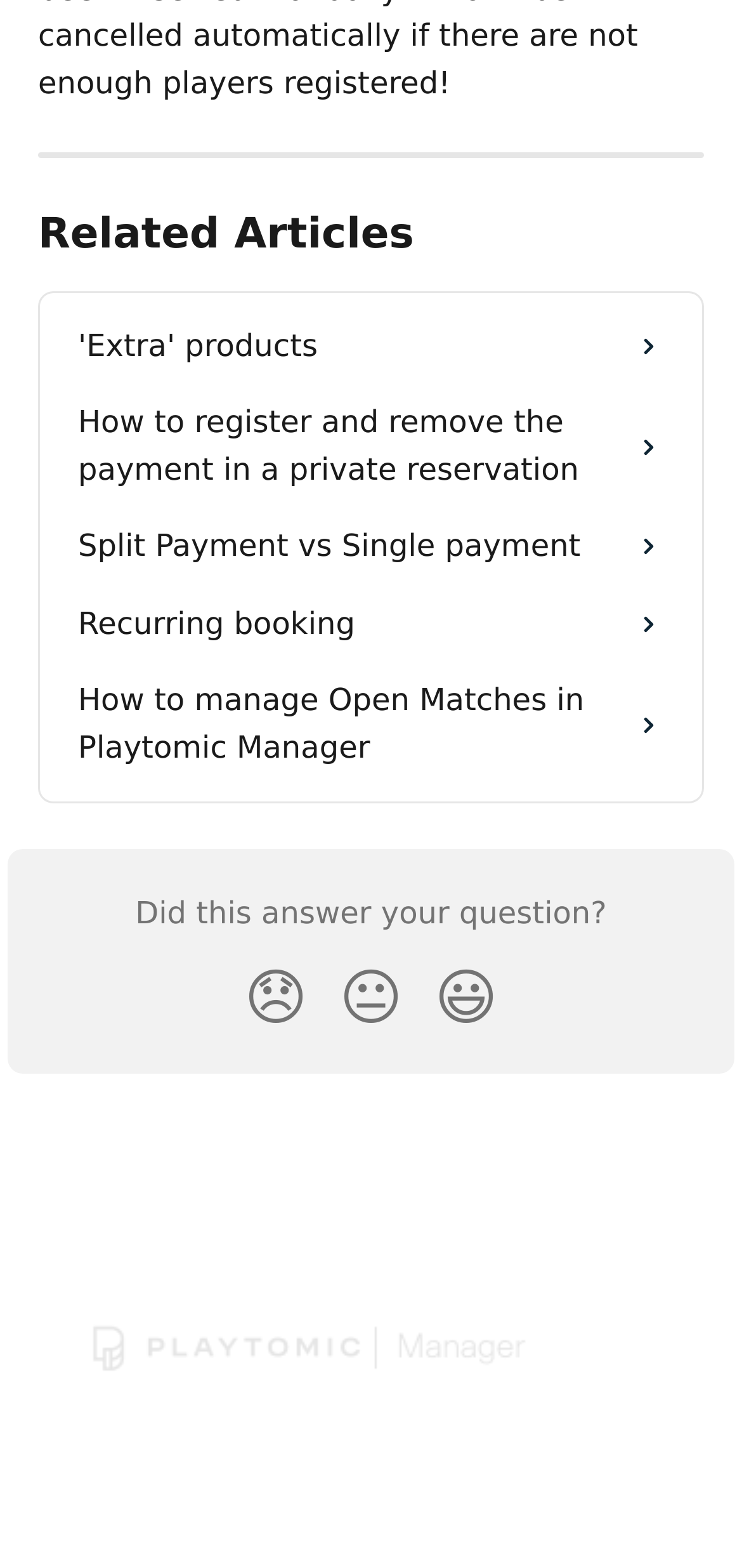Please answer the following question using a single word or phrase: 
How many images are associated with the links?

5